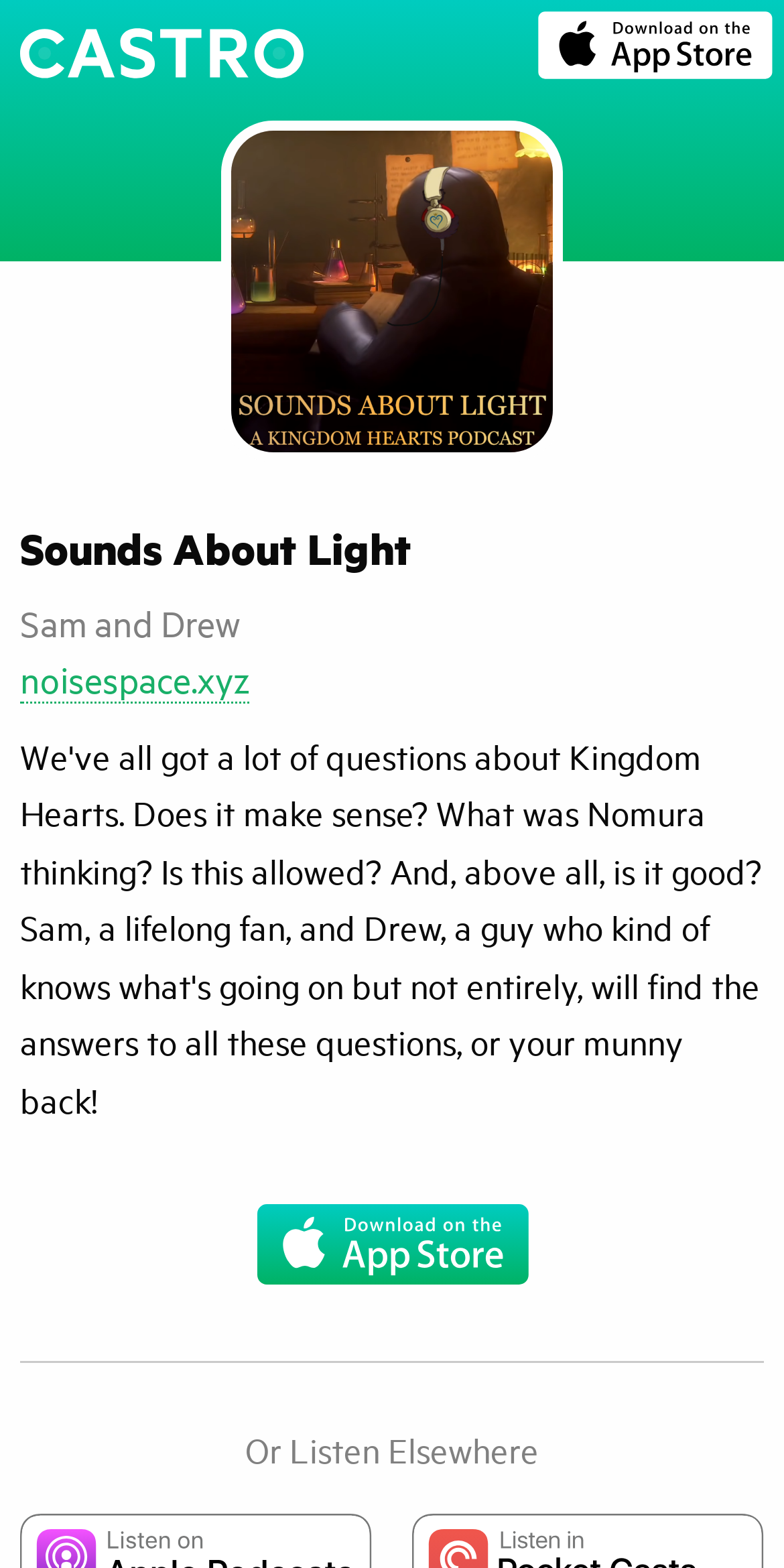What is the website associated with the podcast? Look at the image and give a one-word or short phrase answer.

noisespace.xyz